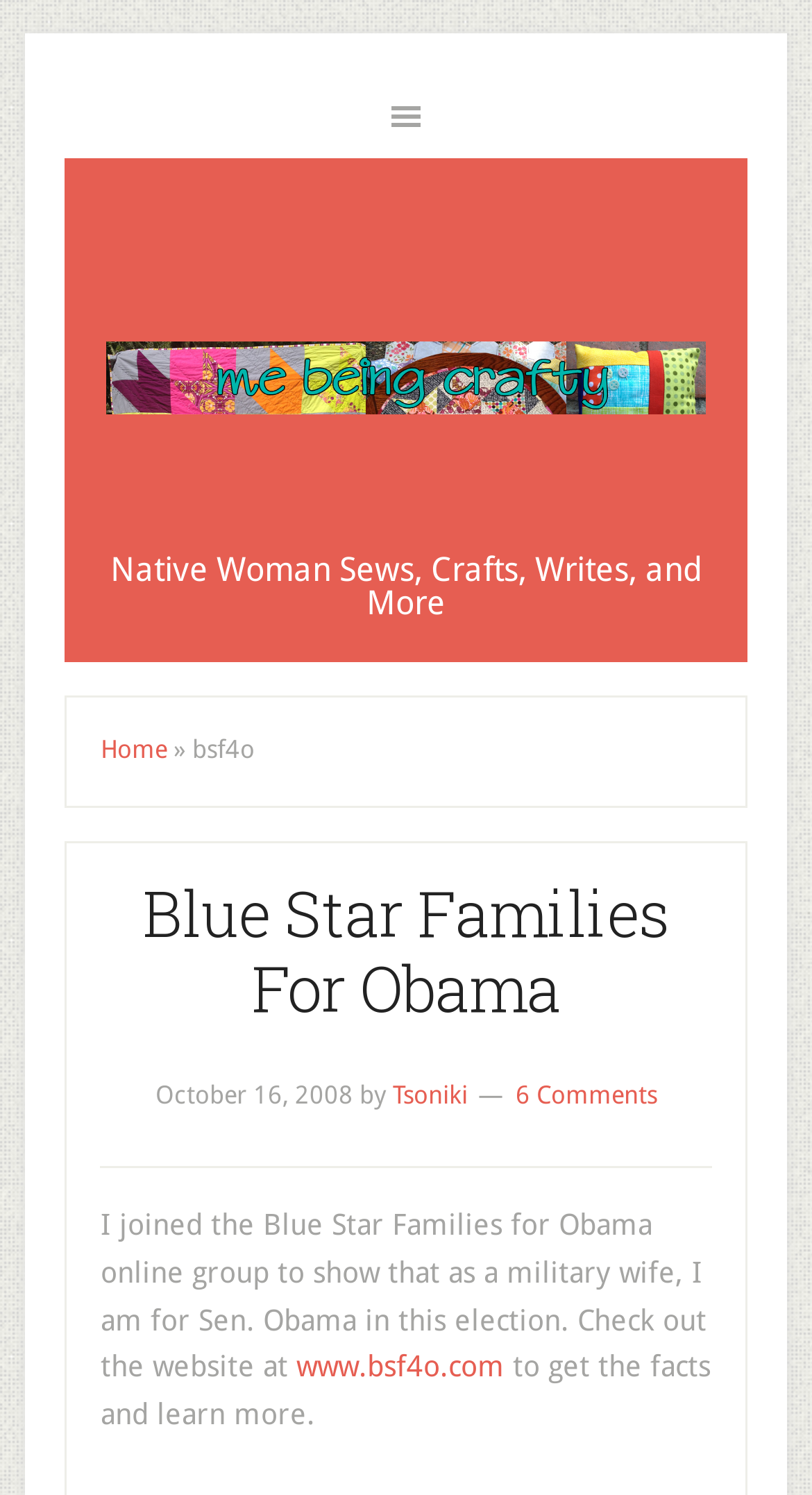Please respond to the question with a concise word or phrase:
What is the date of the post?

October 16, 2008